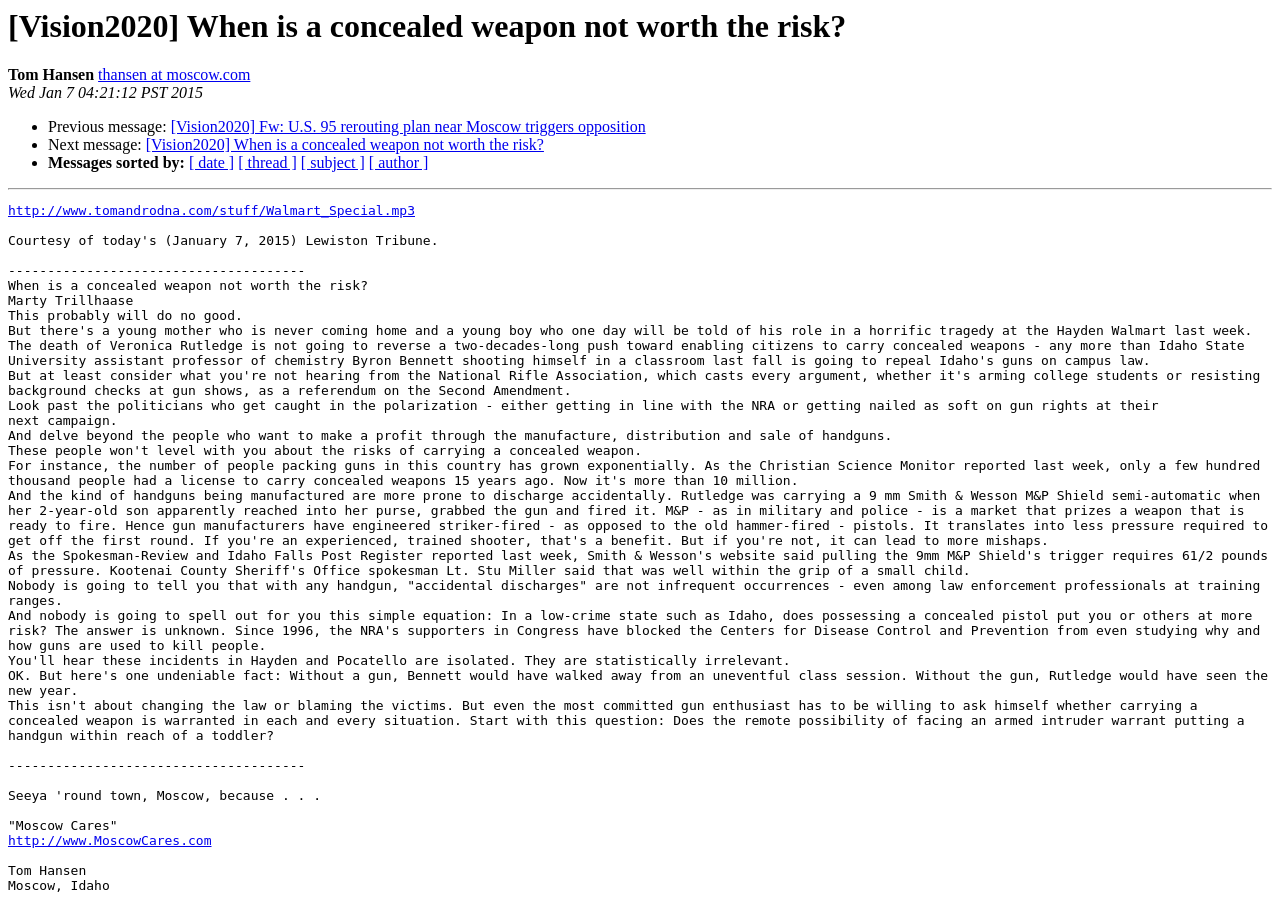Using the provided description: "http://www.tomandrodna.com/stuff/Walmart_Special.mp3", find the bounding box coordinates of the corresponding UI element. The output should be four float numbers between 0 and 1, in the format [left, top, right, bottom].

[0.006, 0.225, 0.324, 0.241]